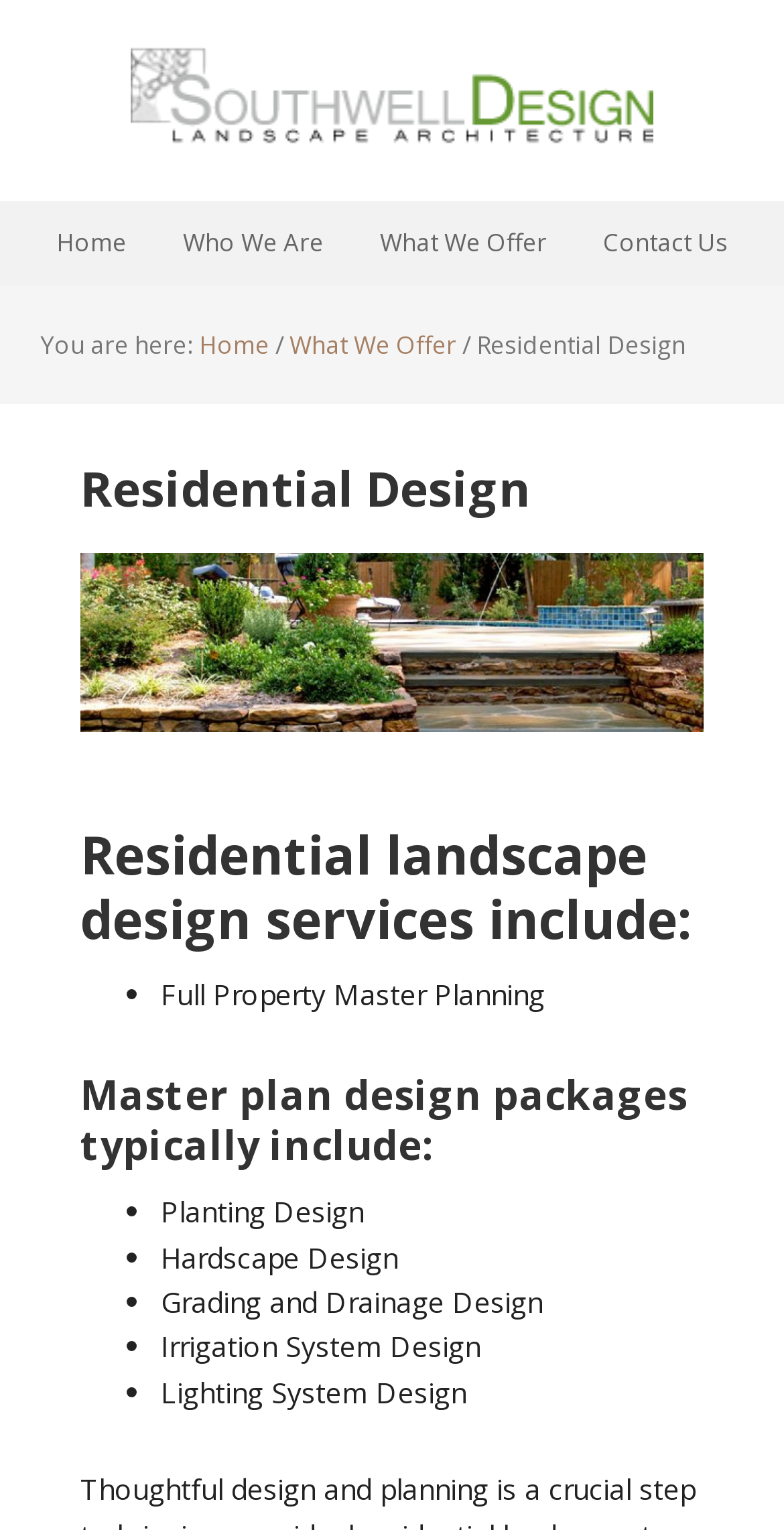Articulate a detailed summary of the webpage's content and design.

The webpage is about Residential Design services offered by Southwell Design. At the top, there is a navigation menu with links to "Home", "Who We Are", "What We Offer", and "Contact Us". Below the navigation menu, there is a breadcrumb trail showing the current page's location, which is "Home > What We Offer > Residential Design".

The main content of the page is divided into two sections. The top section has a header "Residential Design" and an image related to outdoor living spaces. The bottom section lists the residential landscape design services offered, which include Full Property Master Planning, Master plan design packages, and several other design services such as Planting Design, Hardscape Design, Grading and Drainage Design, Irrigation System Design, and Lighting System Design. Each of these services is listed as a bullet point.

There are a total of 5 links at the top of the page, 7 bullet points listing the design services, and 1 image. The overall layout is organized, with clear headings and concise text.